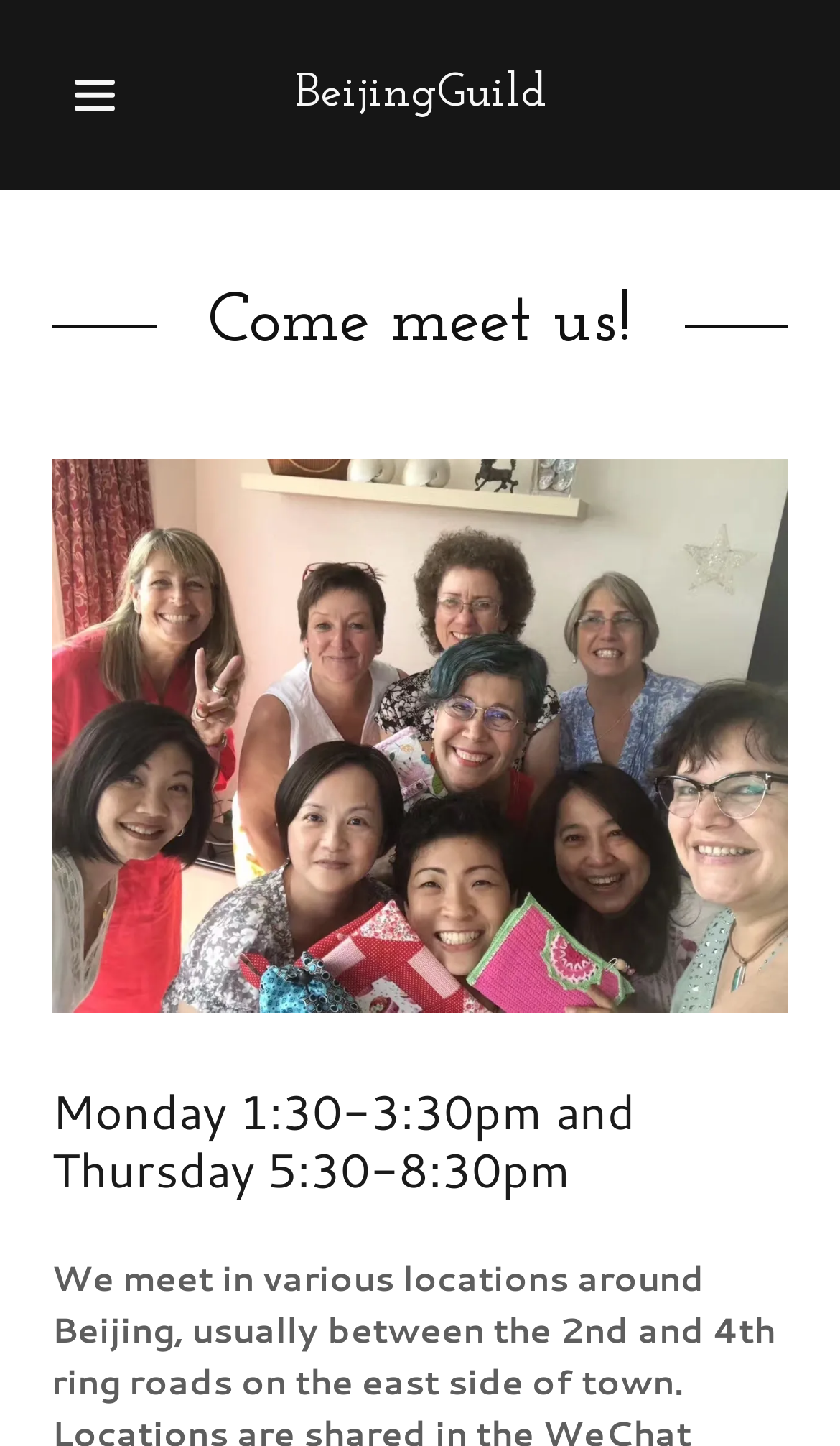What is the name of the guild?
Answer the question in a detailed and comprehensive manner.

The name of the guild can be found in the top navigation bar, where it is written as 'BeijingGuild' in a heading element.